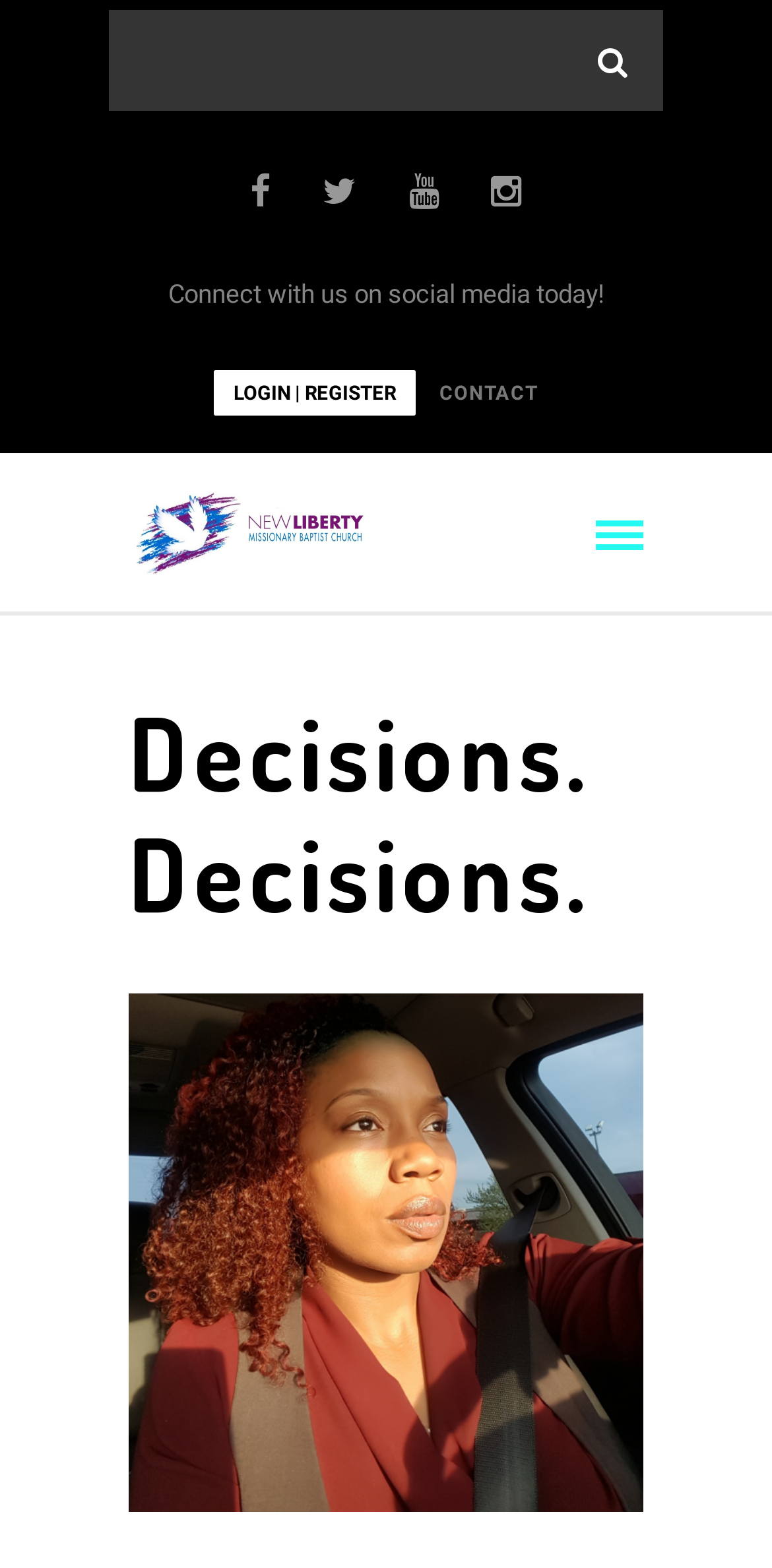Identify and provide the bounding box for the element described by: "LOGIN | REGISTER".

[0.277, 0.236, 0.538, 0.265]